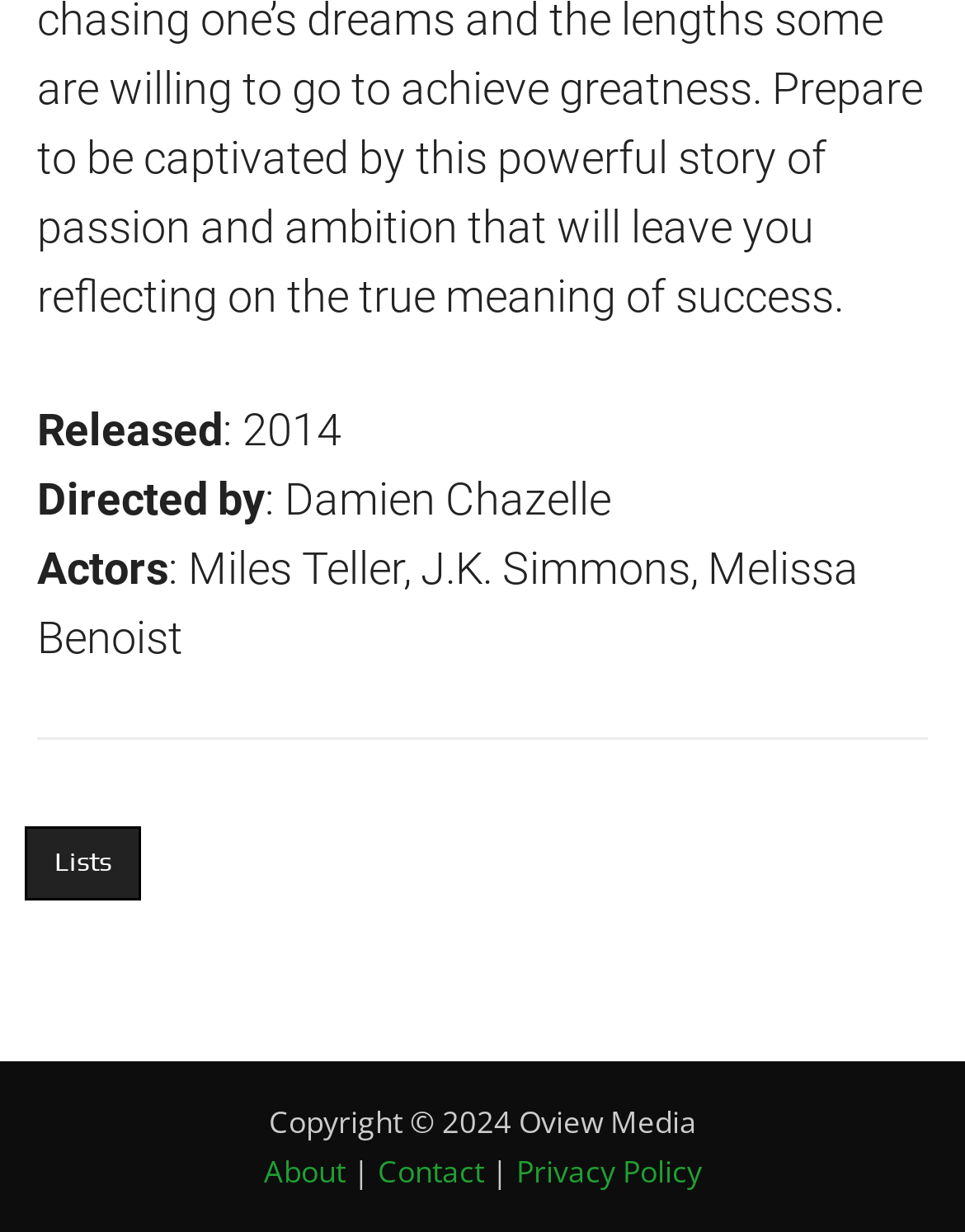Answer the following inquiry with a single word or phrase:
What is the copyright year of the webpage?

2024